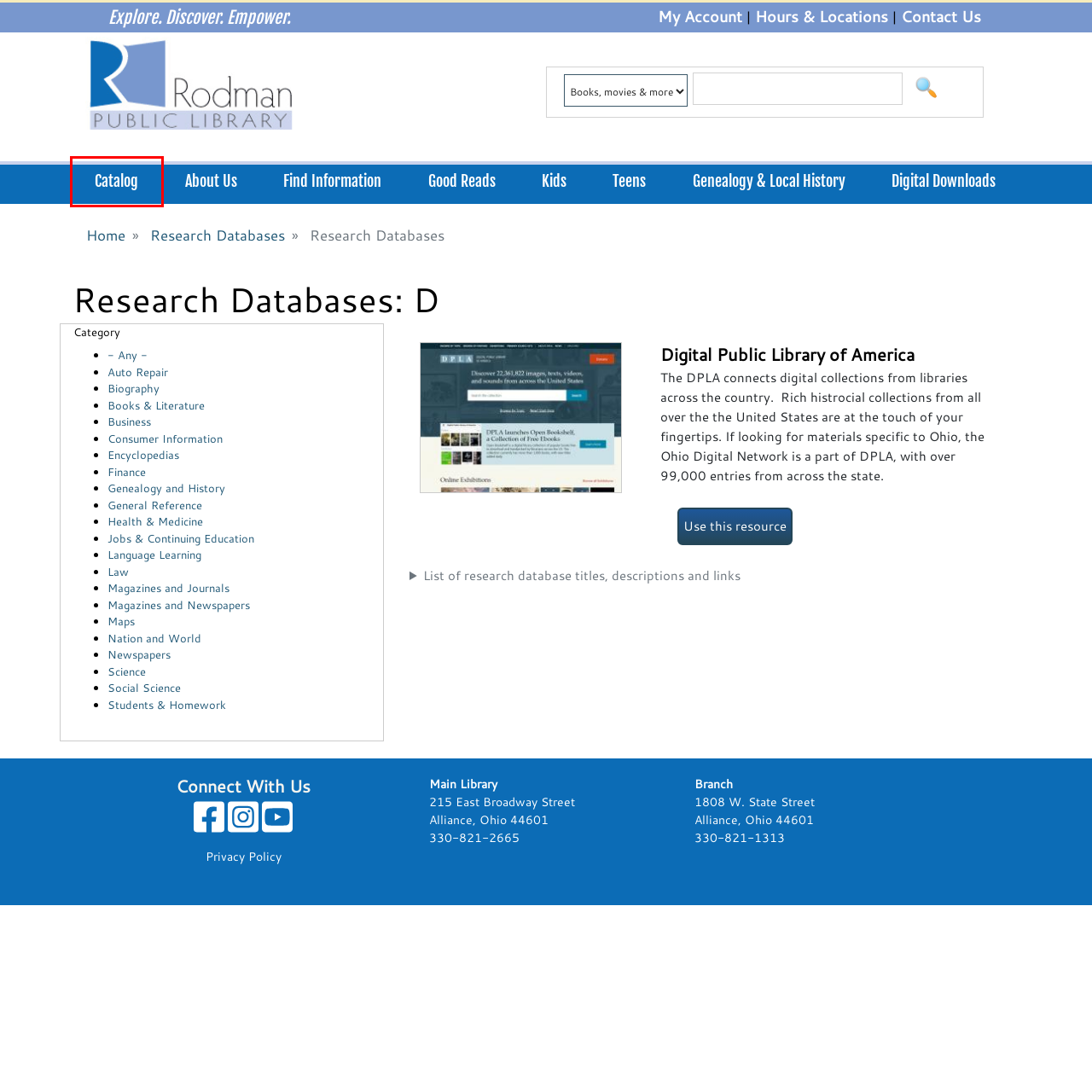You are provided with a screenshot of a webpage that includes a red rectangle bounding box. Please choose the most appropriate webpage description that matches the new webpage after clicking the element within the red bounding box. Here are the candidates:
A. Log In
B. Digital Public Library of America
C. Beanstack: Reading Challenges and Personalized Recommendations
D. ROD
E. LinkedIn Learning Library Account Login | Formerly Lynda Library
F. OPLIN Research Database Remote Access
G. Rodman Public Library | Creativebug
H. Burbio

D